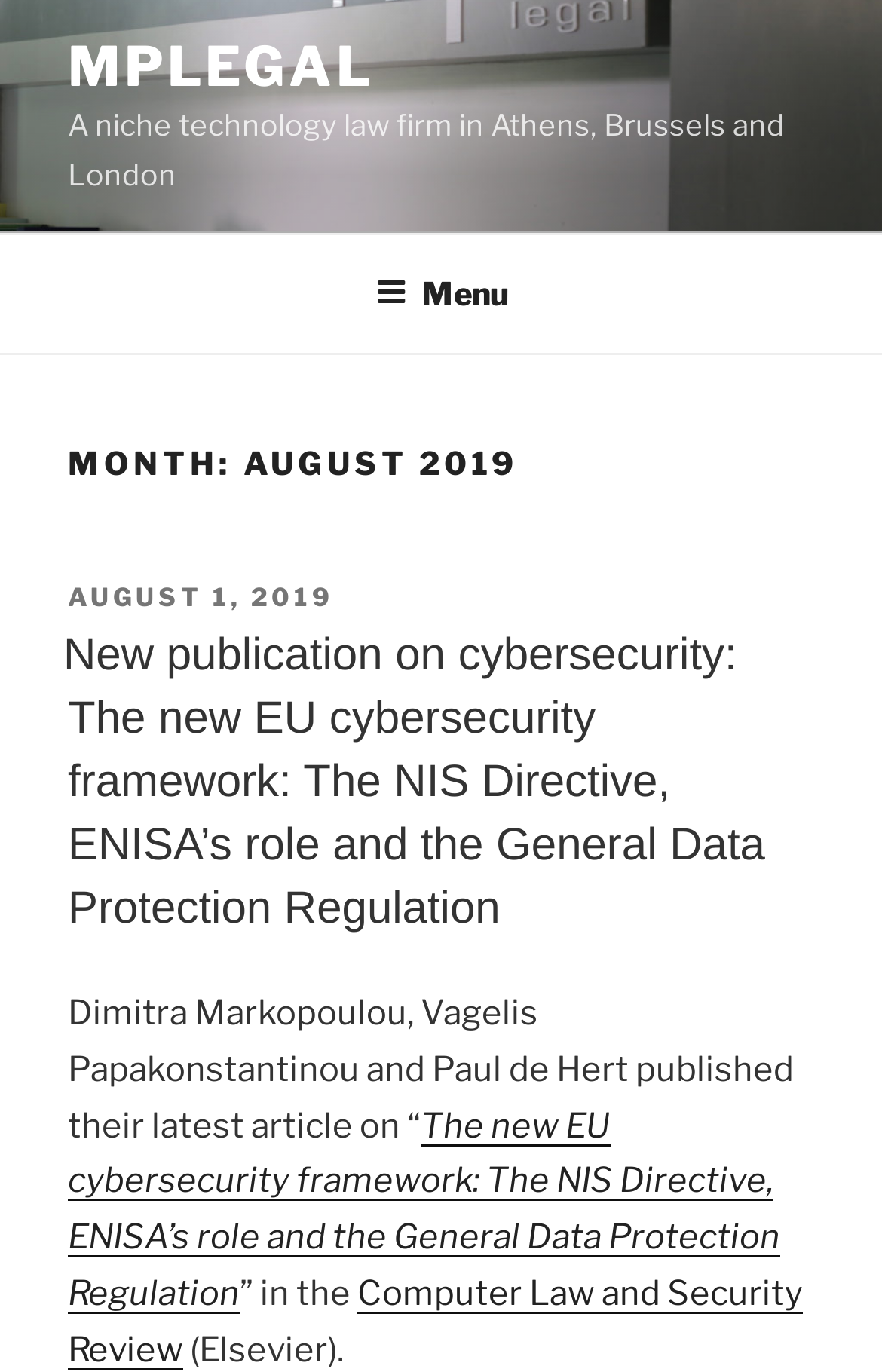What is the date of the latest publication?
Refer to the image and provide a thorough answer to the question.

The date of the latest publication can be found next to the title of the article, where it is written as 'POSTED ON AUGUST 1, 2019'. This suggests that the article was published on August 1, 2019.